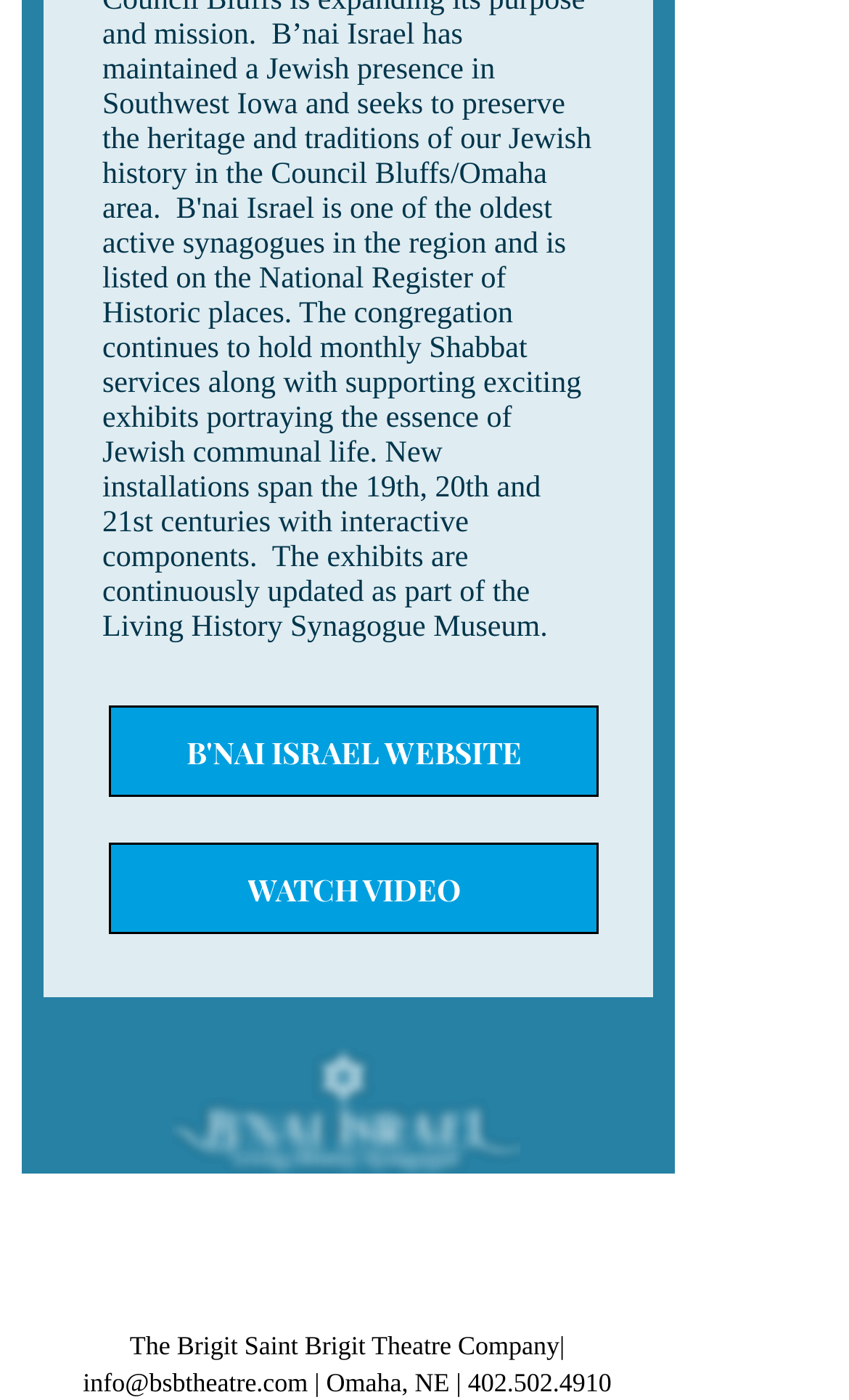What is the name of the logo image?
Please give a detailed and elaborate explanation in response to the question.

I found the answer by looking at the generic element with the text 'B'nai Israel_Logo2023.png' which is located at the top of the page, and is likely the logo of the B'nai Israel website.